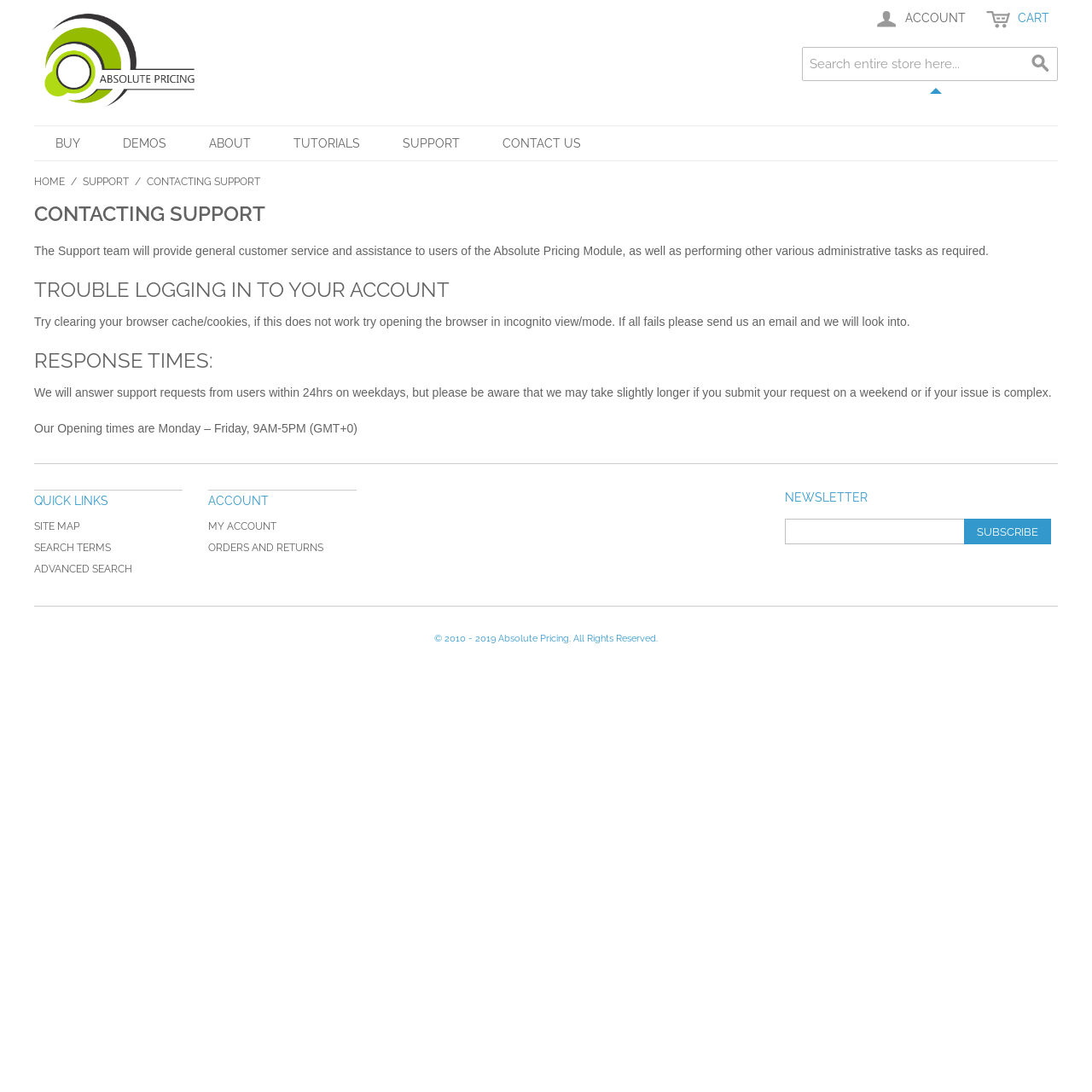What is the purpose of the Support team?
Could you give a comprehensive explanation in response to this question?

Based on the webpage, the Support team provides general customer service and assistance to users of the Absolute Pricing Module, as well as performing other various administrative tasks as required.